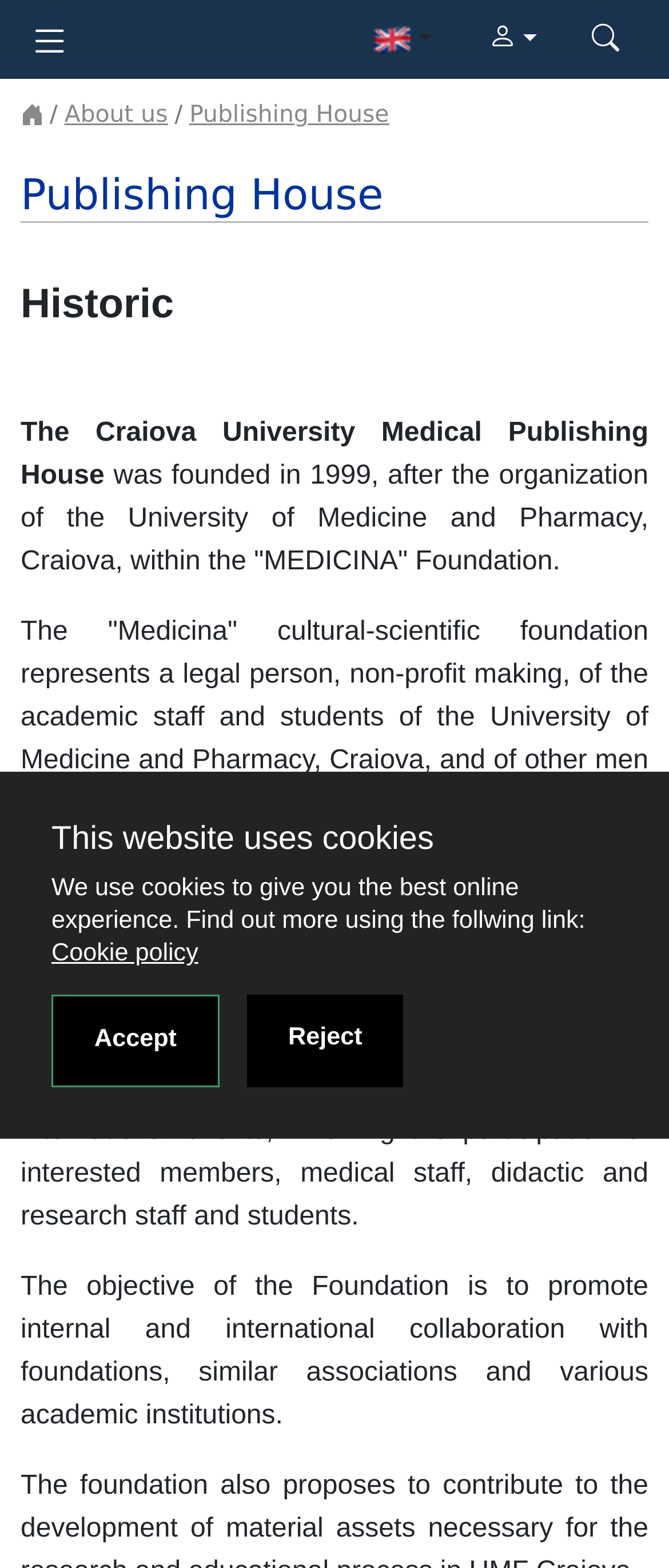Locate the bounding box coordinates of the segment that needs to be clicked to meet this instruction: "View Publishing House".

[0.283, 0.065, 0.582, 0.082]